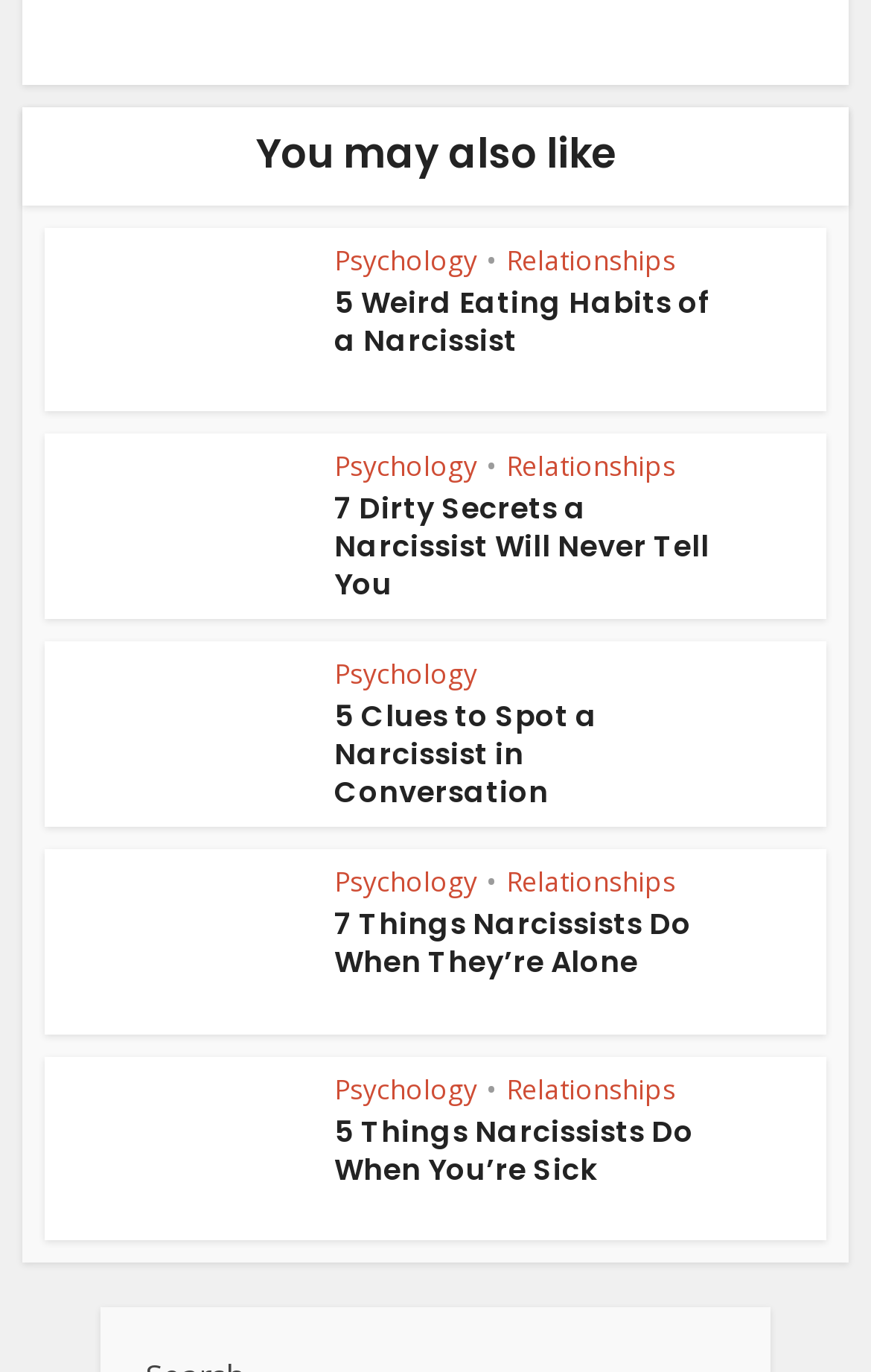Please locate the bounding box coordinates of the element that should be clicked to complete the given instruction: "Click on the article about 5 Weird Eating Habits of a Narcissist".

[0.051, 0.206, 0.82, 0.262]